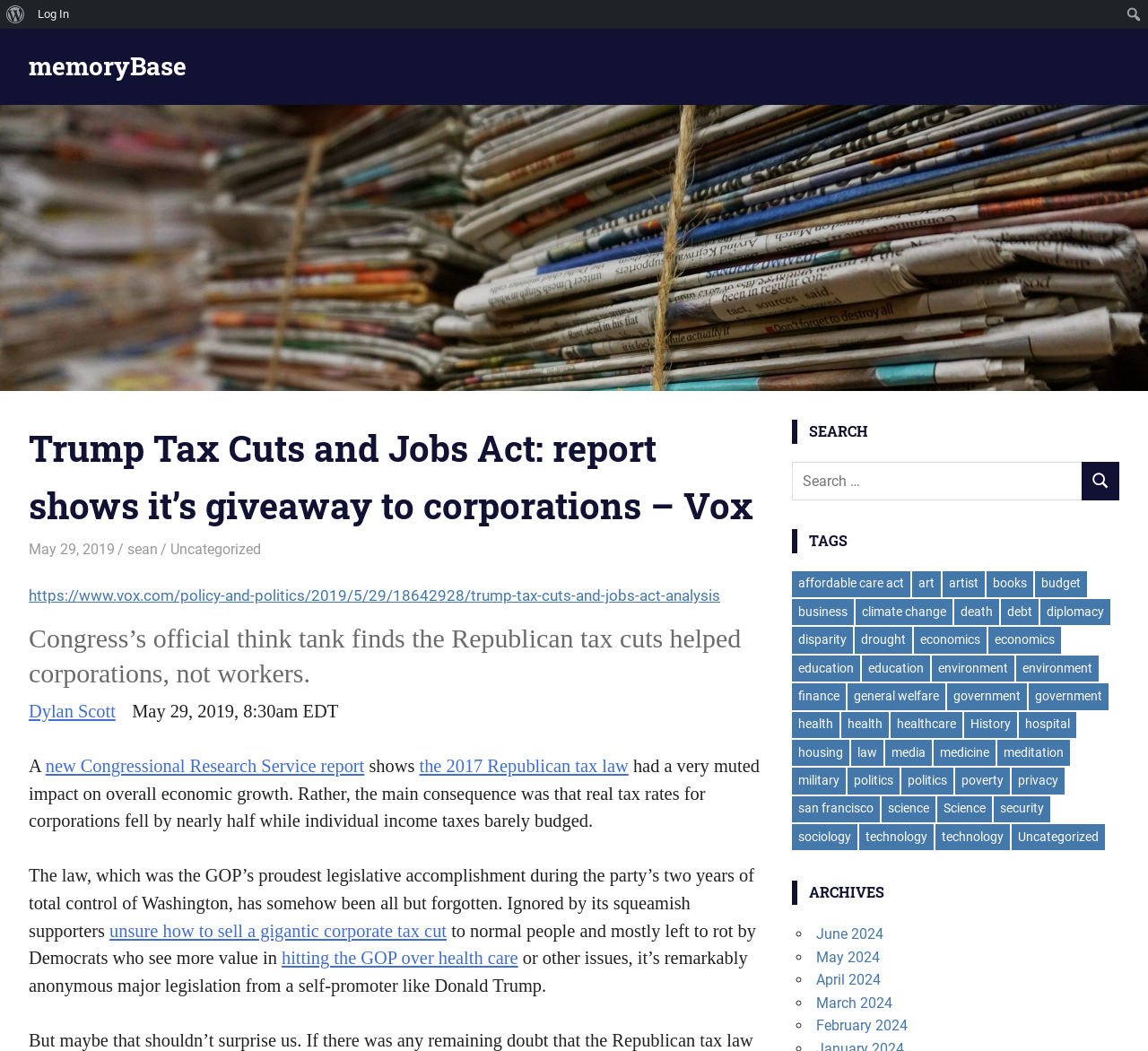Specify the bounding box coordinates of the area to click in order to execute this command: 'Explore the tag 'business''. The coordinates should consist of four float numbers ranging from 0 to 1, and should be formatted as [left, top, right, bottom].

[0.69, 0.57, 0.744, 0.595]